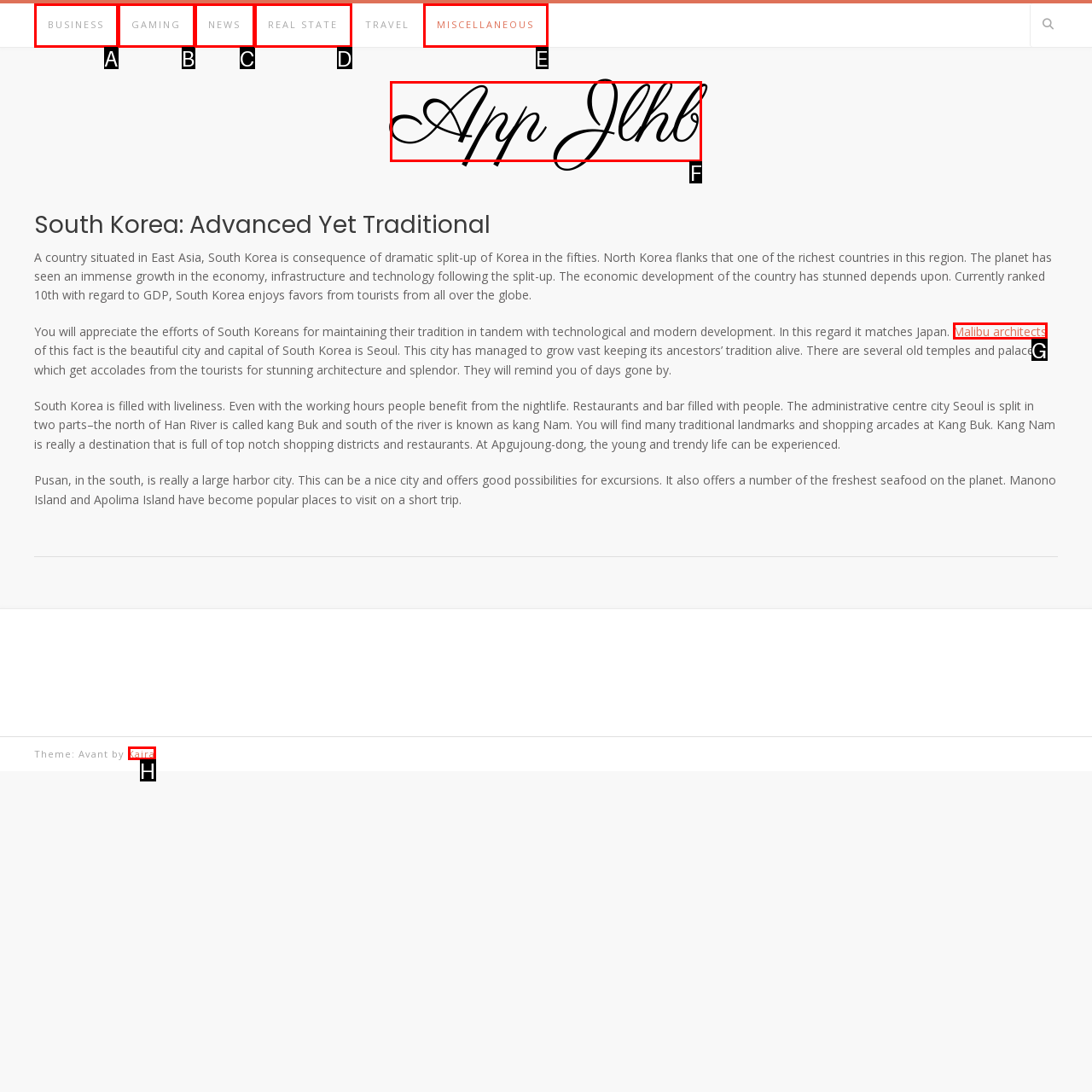Match the option to the description: App Jlhb
State the letter of the correct option from the available choices.

F